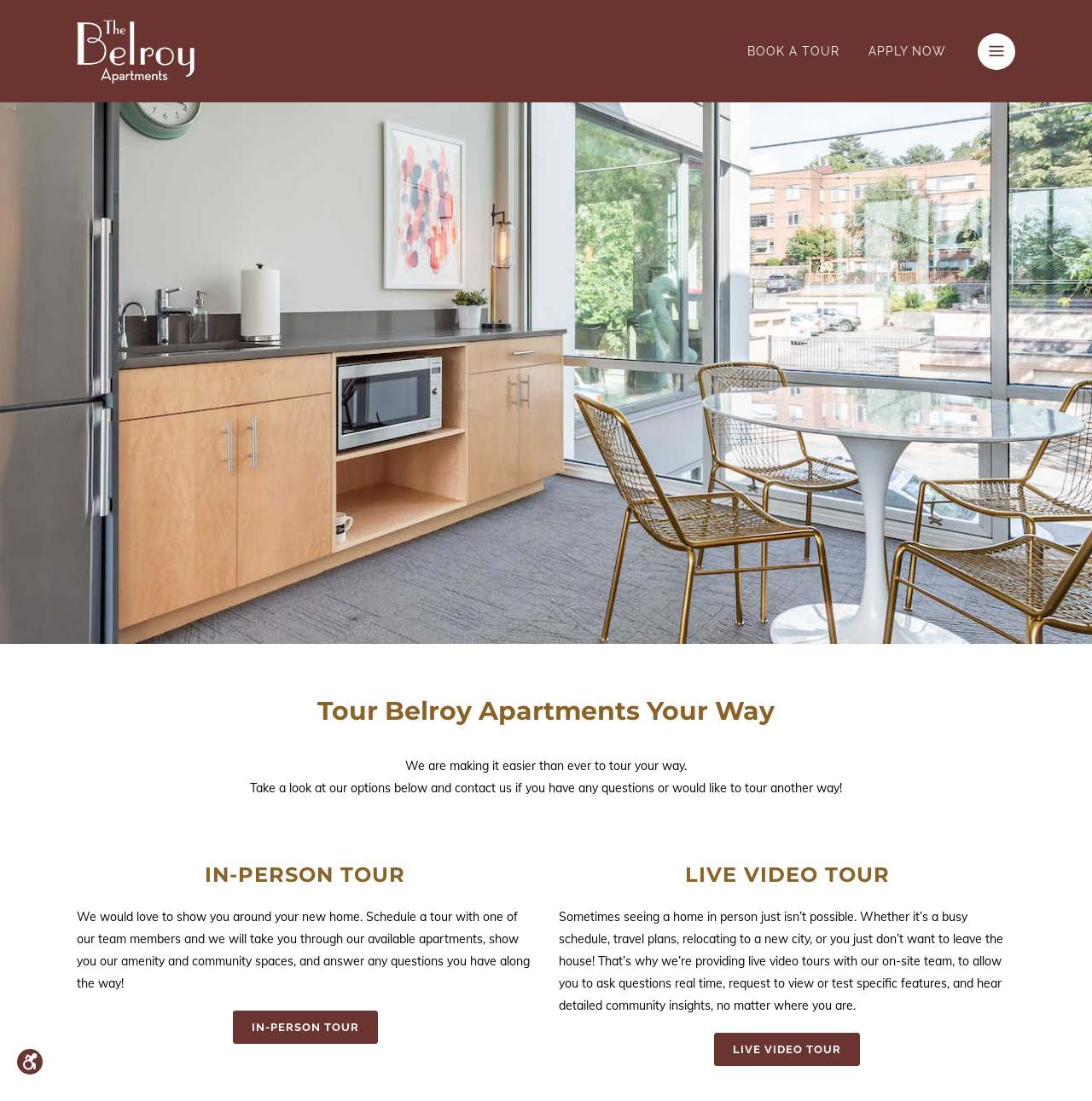Pinpoint the bounding box coordinates of the clickable element to carry out the following instruction: "Book a tour."

[0.671, 0.0, 0.782, 0.093]